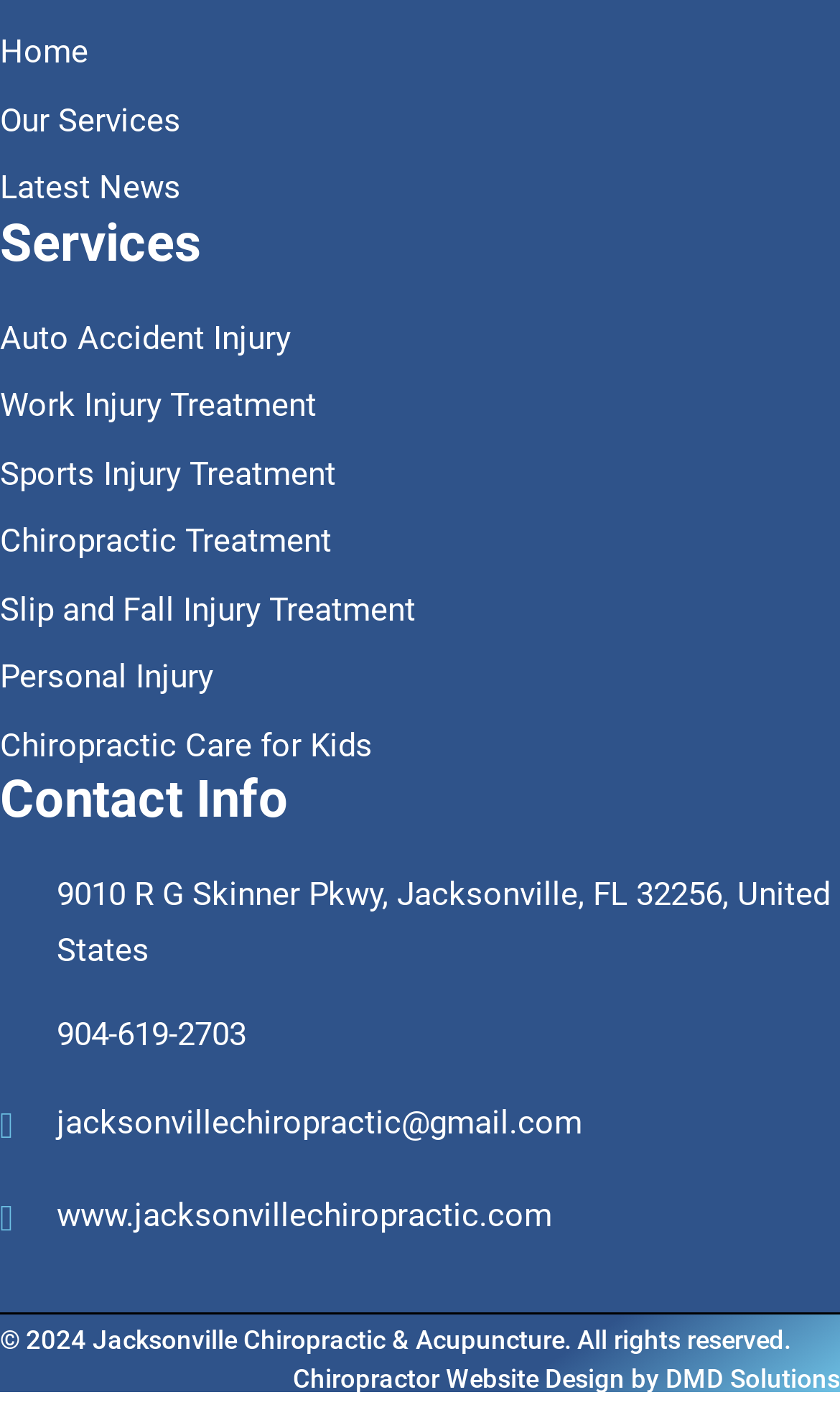What is the email address of Jacksonville Chiropractic?
With the help of the image, please provide a detailed response to the question.

The email address of Jacksonville Chiropractic can be found in the Contact Info section of the webpage, which is jacksonvillechiropractic@gmail.com.